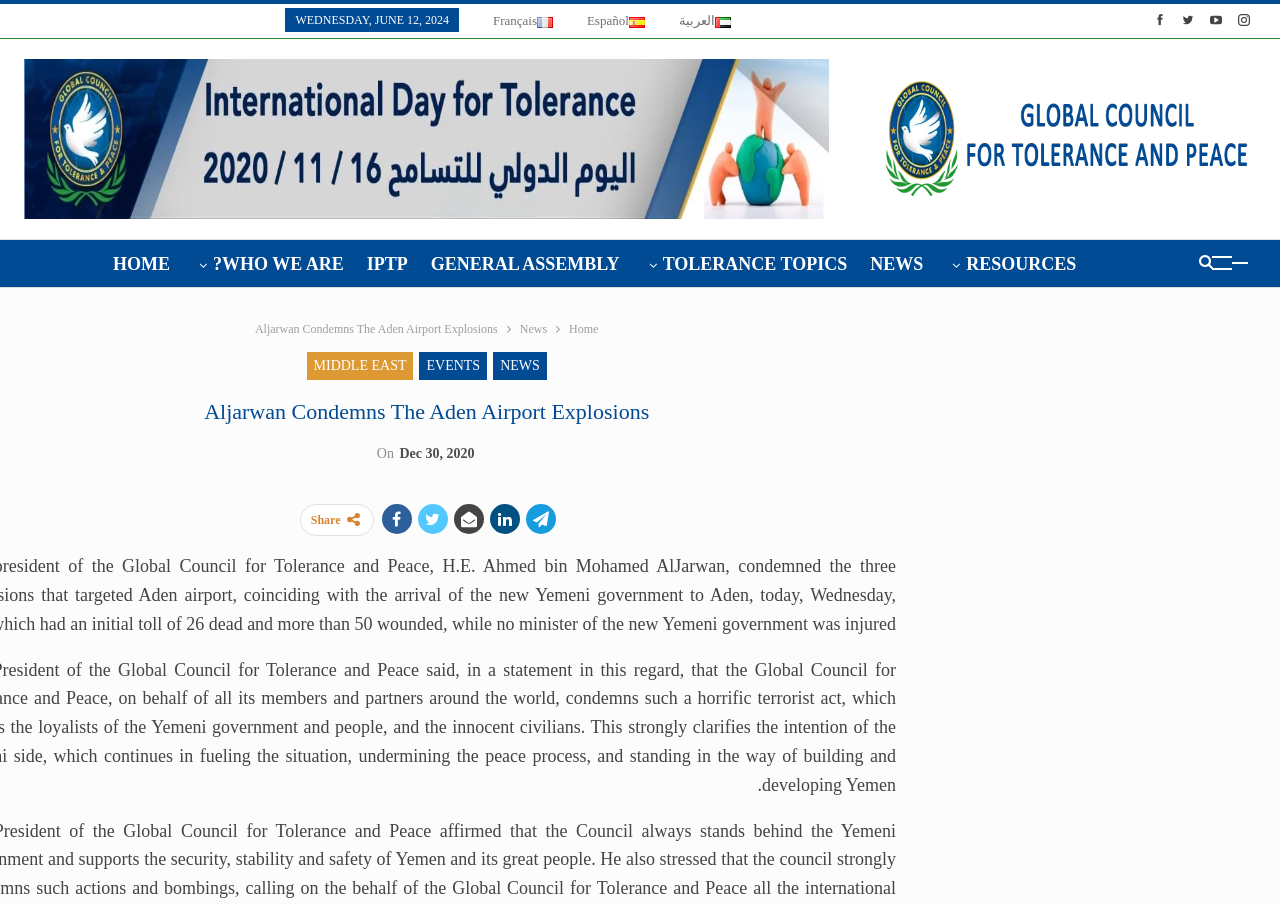Locate the bounding box coordinates of the UI element described by: "GCTP in the Press". The bounding box coordinates should consist of four float numbers between 0 and 1, i.e., [left, top, right, bottom].

[0.168, 0.318, 0.32, 0.371]